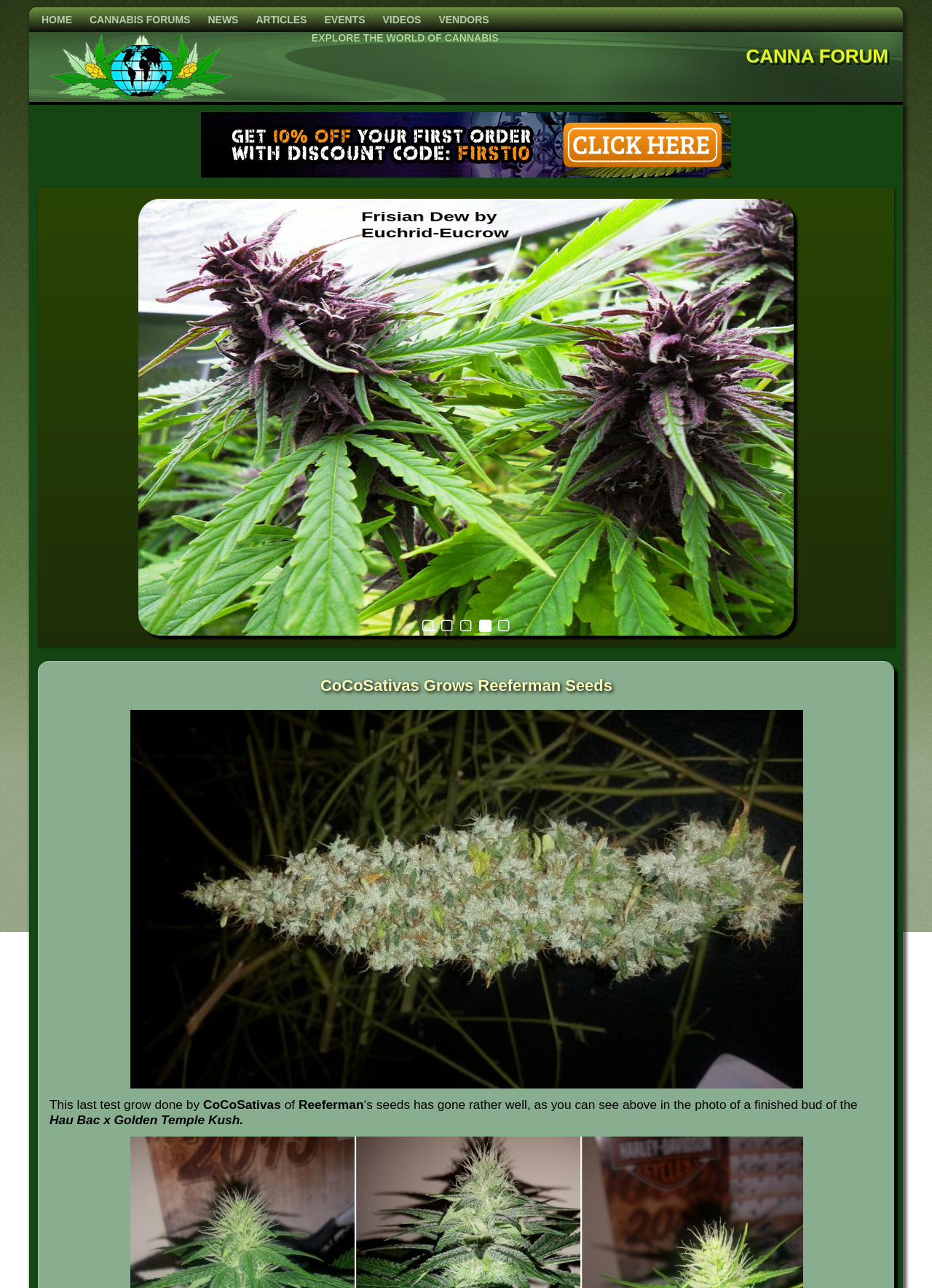Please identify the coordinates of the bounding box that should be clicked to fulfill this instruction: "Click on HOME".

[0.035, 0.006, 0.087, 0.025]